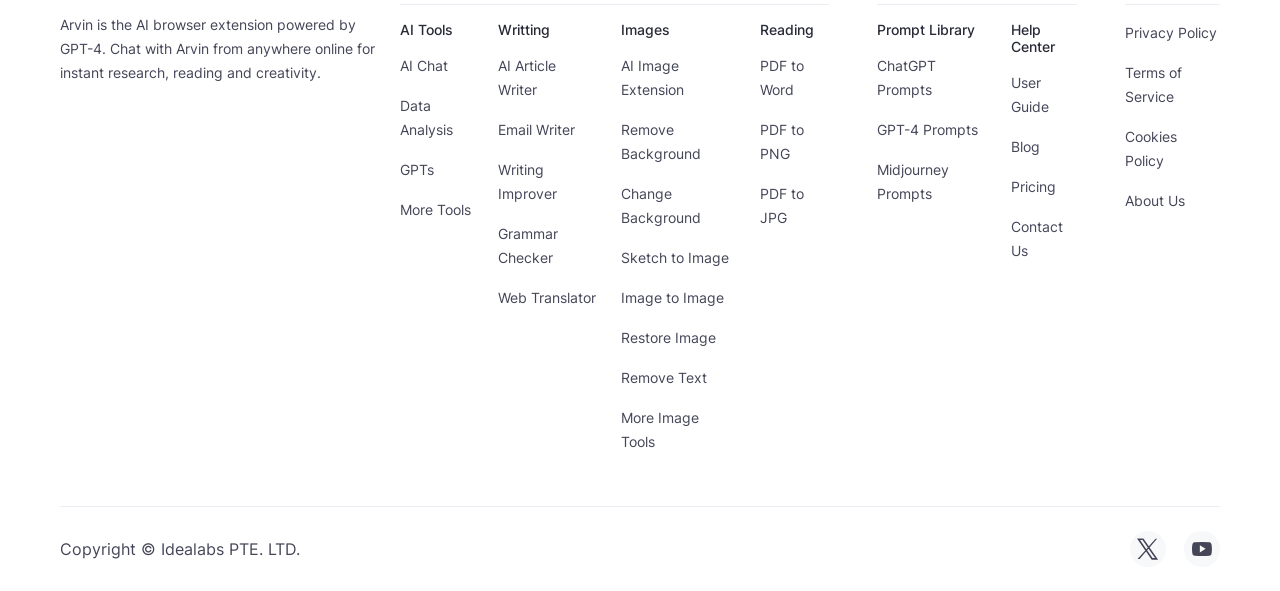What is the purpose of the 'AI Chat' link?
Please use the image to provide an in-depth answer to the question.

Based on the link element with the text 'AI Chat' and its proximity to the StaticText element with the text 'Arvin is the AI browser extension powered by GPT-4. Chat with Arvin from anywhere online for instant research, reading and creativity.', we can infer that the 'AI Chat' link is used for instant research.